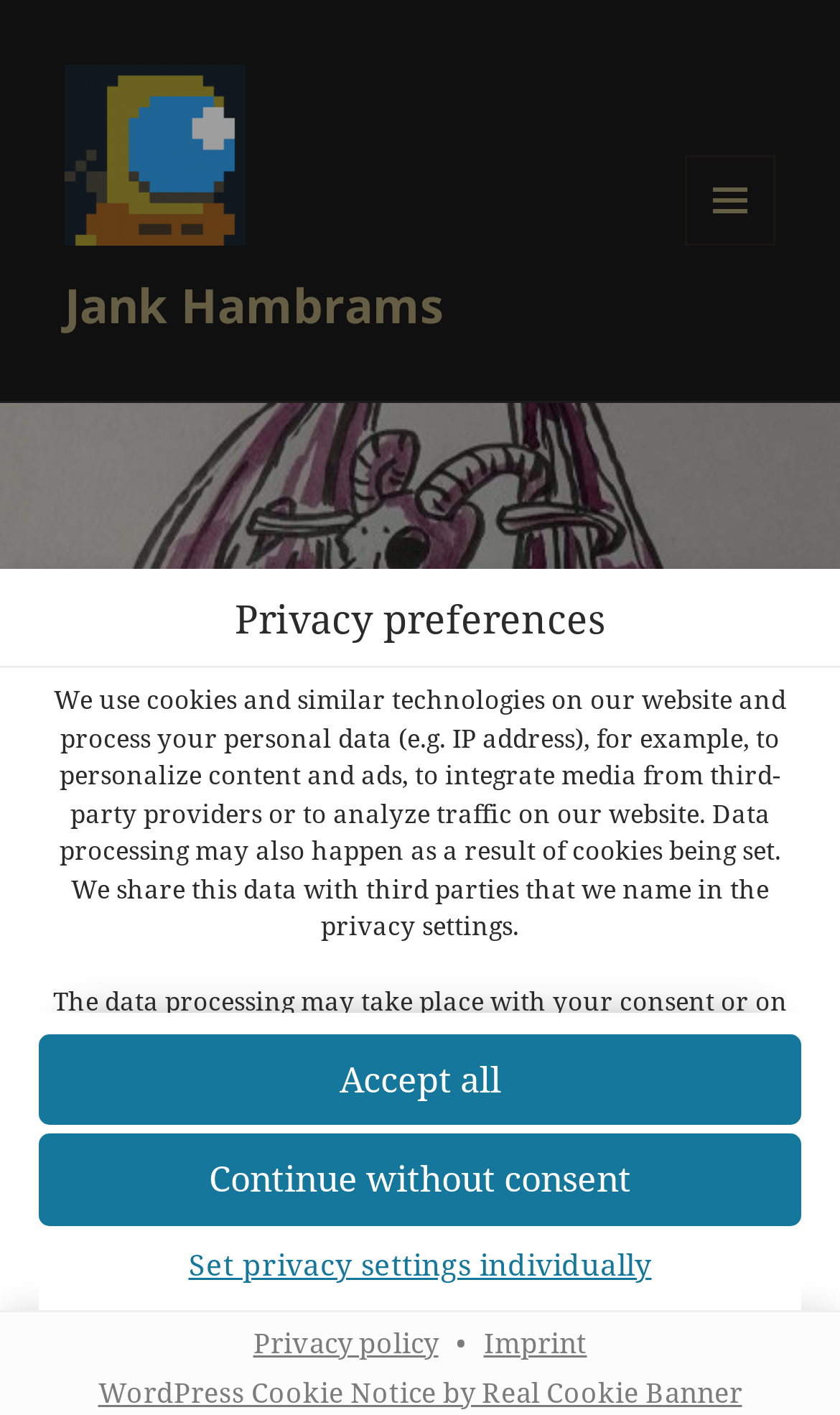Answer the question briefly using a single word or phrase: 
How many buttons are there on the webpage?

2